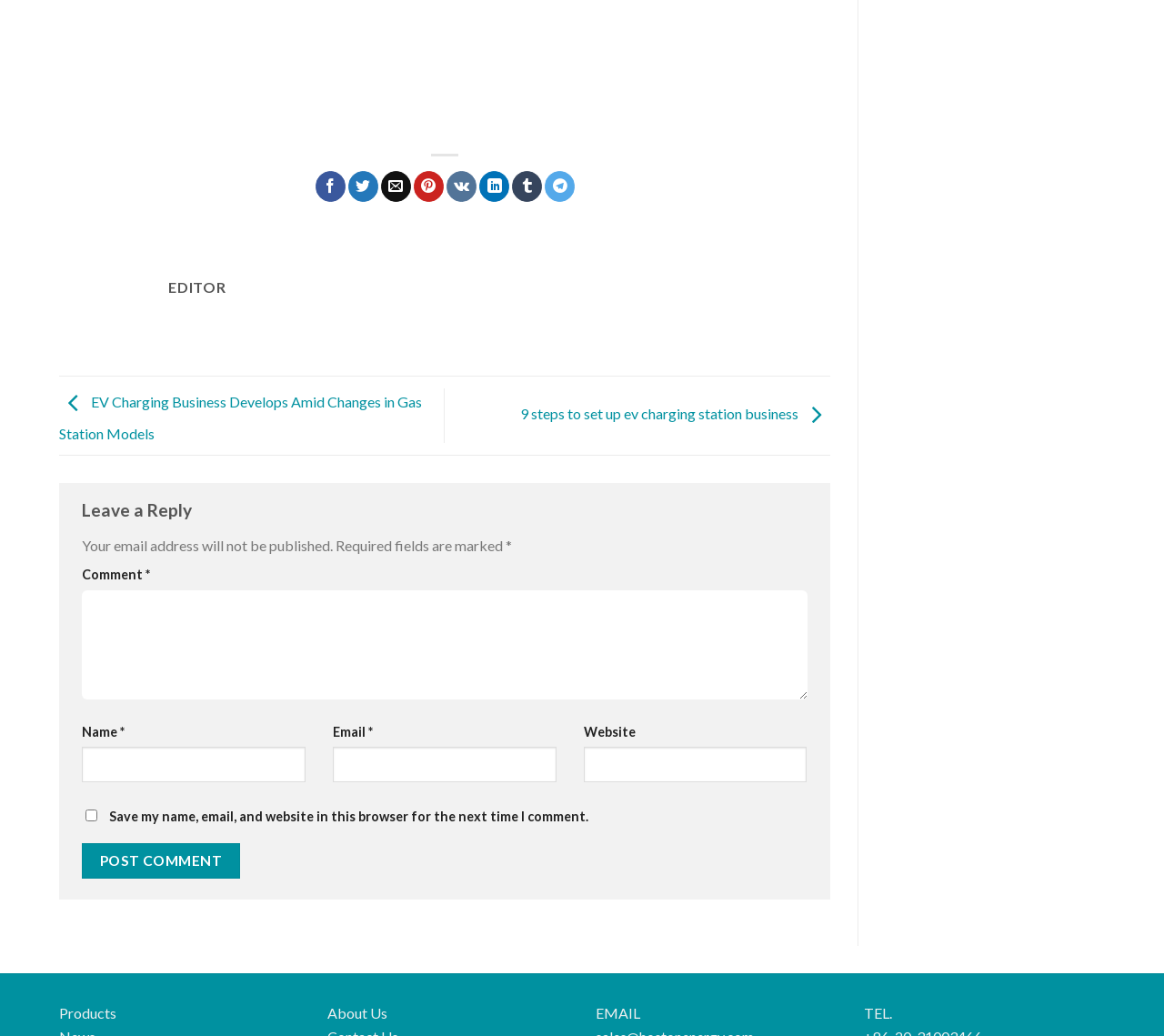Kindly determine the bounding box coordinates for the clickable area to achieve the given instruction: "Leave a reply".

[0.07, 0.48, 0.693, 0.507]